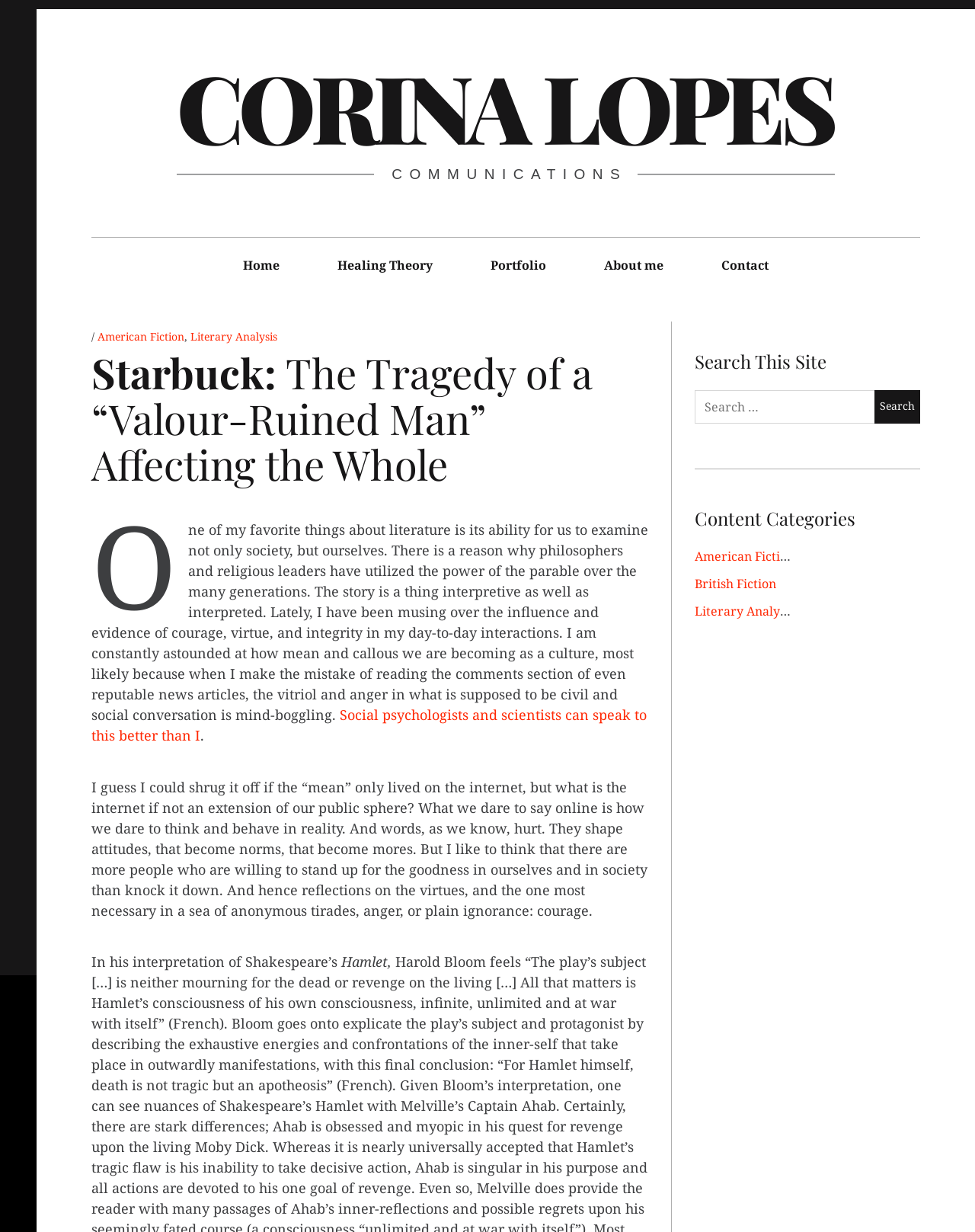Find the bounding box coordinates for the HTML element described as: "Contact". The coordinates should consist of four float values between 0 and 1, i.e., [left, top, right, bottom].

[0.712, 0.193, 0.816, 0.238]